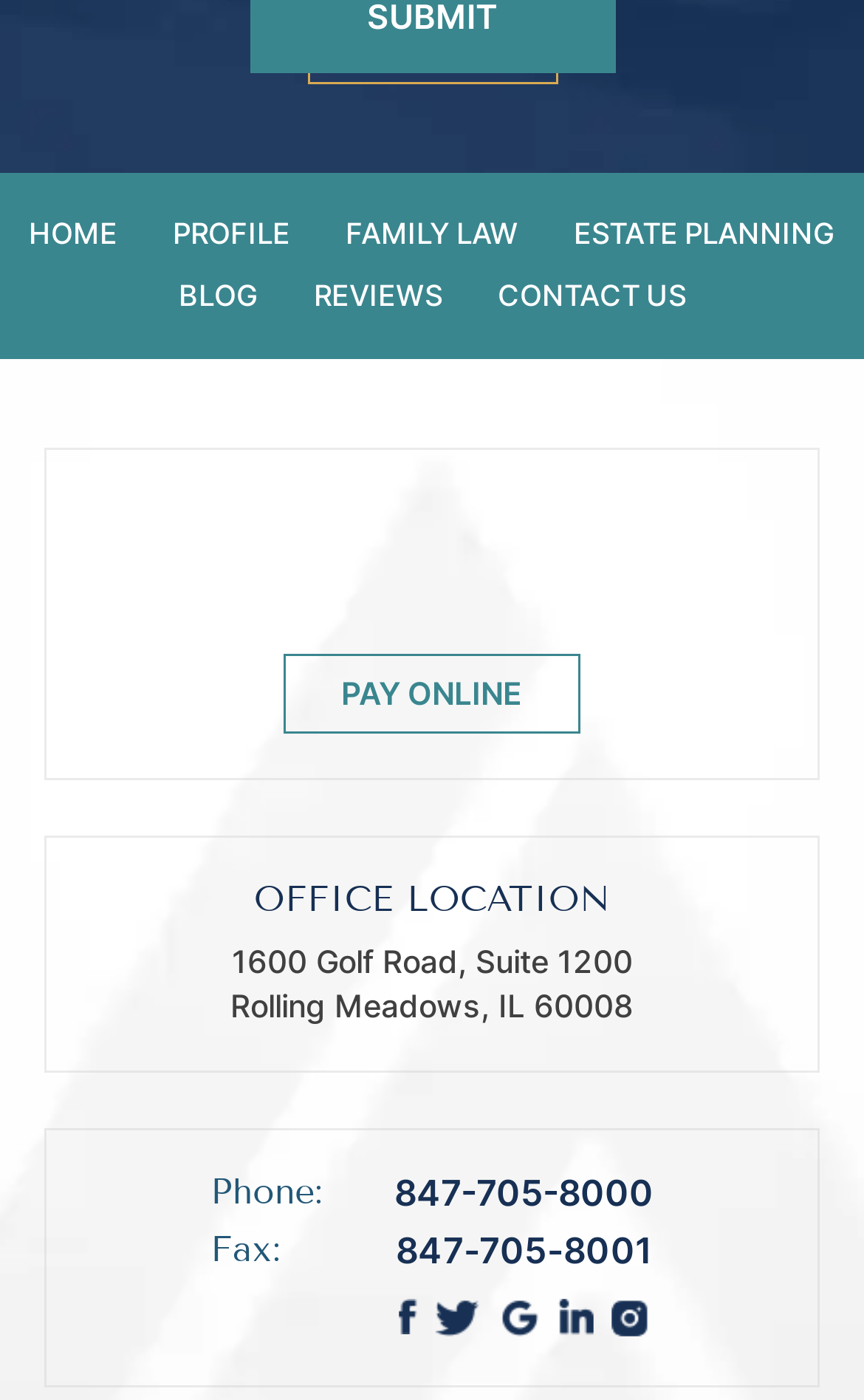Using the provided description: "gm", find the bounding box coordinates of the corresponding UI element. The output should be four float numbers between 0 and 1, in the format [left, top, right, bottom].

[0.58, 0.924, 0.623, 0.951]